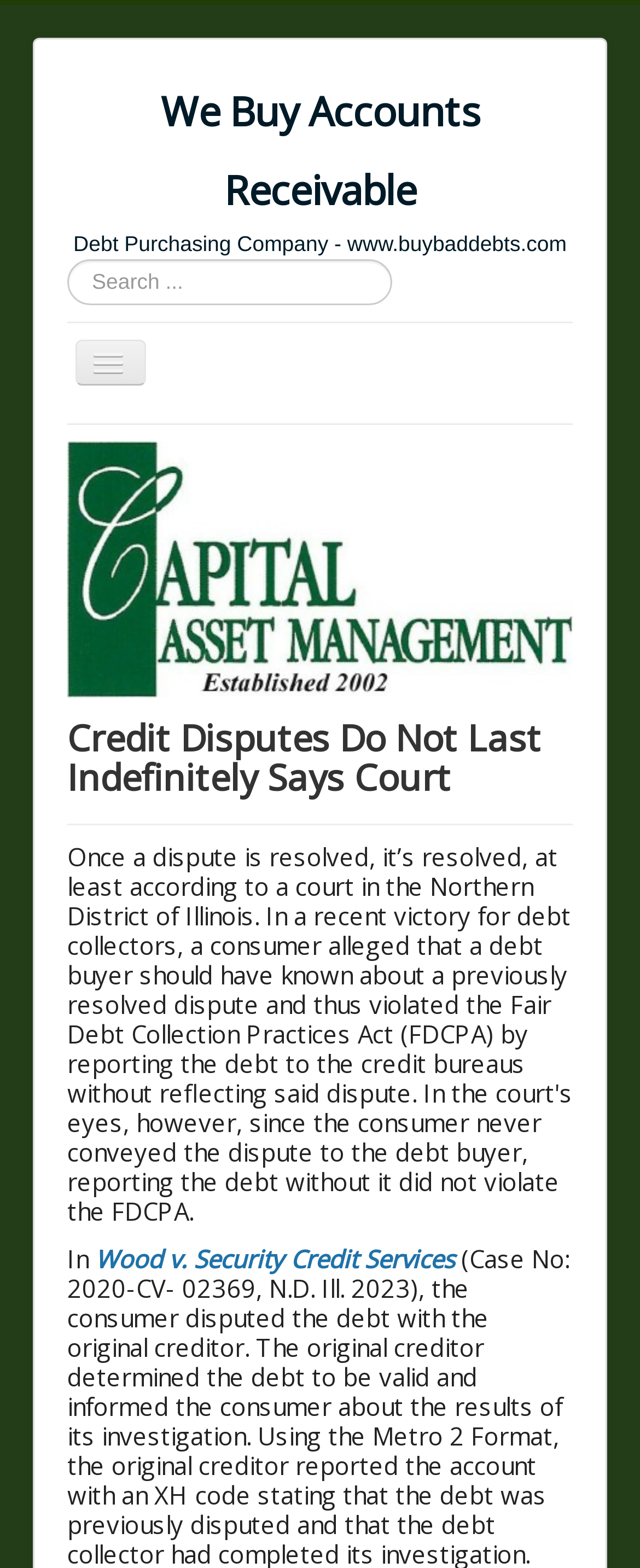What is the name of the debt purchasing company?
Using the visual information, respond with a single word or phrase.

Capital Asset Management, Inc.